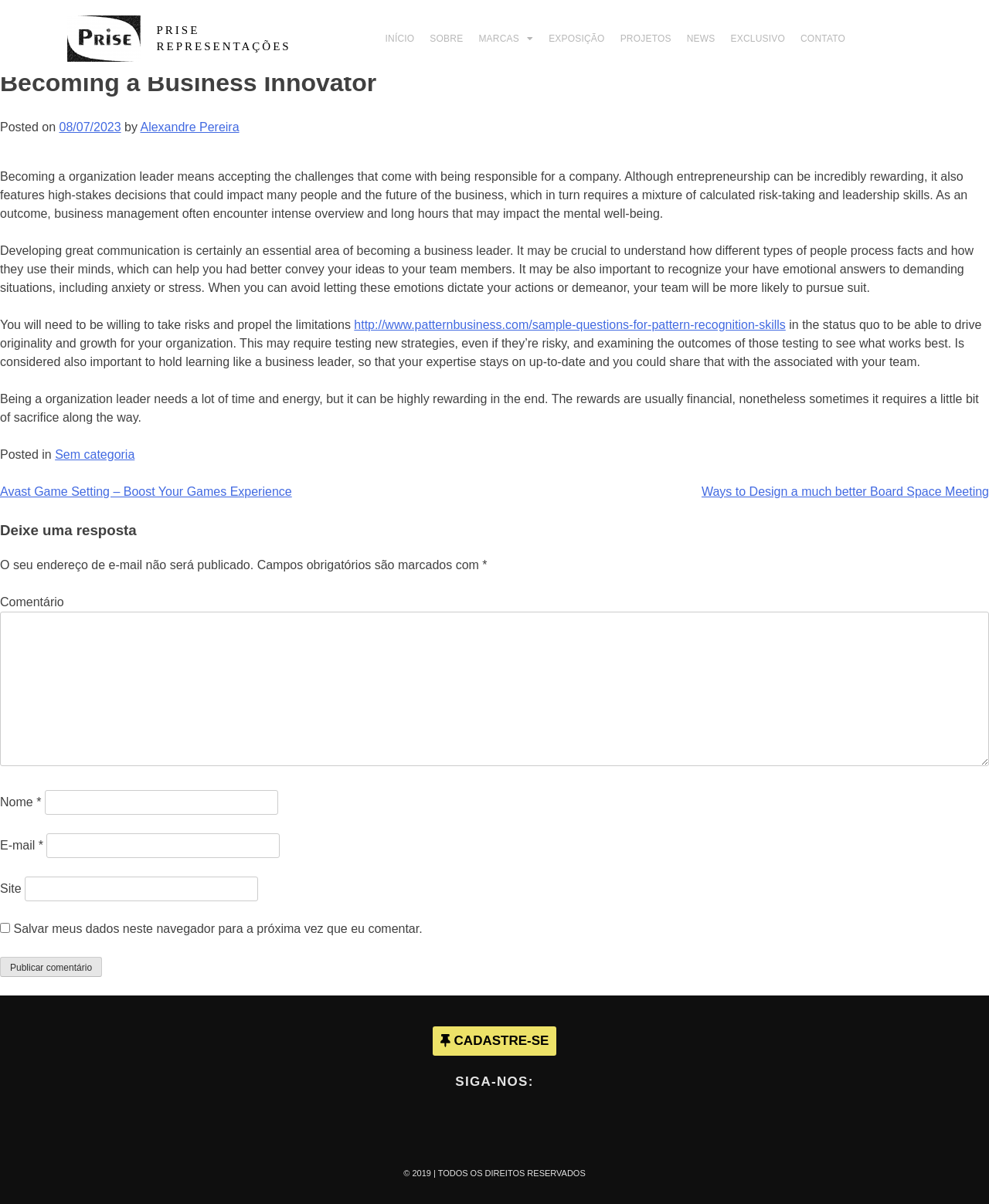Locate the bounding box coordinates of the segment that needs to be clicked to meet this instruction: "Enter a comment".

[0.0, 0.508, 1.0, 0.636]